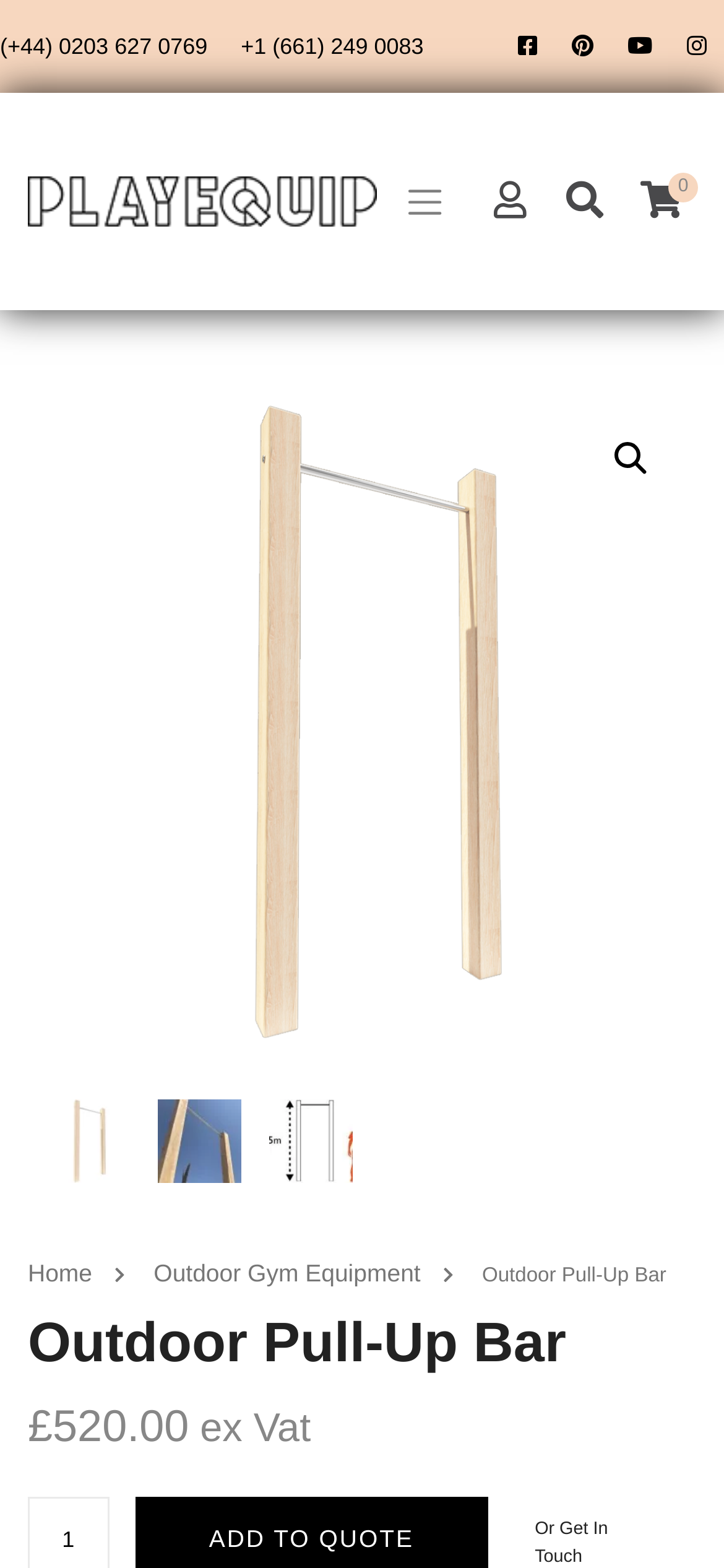Provide an in-depth description of the elements and layout of the webpage.

The webpage is about PlayEquip, a supplier of outdoor pull-up bars. At the top left corner, there is a link to skip to the content. Below it, there are two phone numbers, one for the UK and one for the US, followed by links to the company's social media profiles, including Facebook, Pinterest, Youtube, and Instagram.

To the right of the social media links, there is a link to the company's main page, "PlayEquip | Playground Equipment", accompanied by an image. Below this, there is a link to "My Account" and a button to toggle navigation.

In the main content area, there is a search bar with a magnifying glass icon. Below the search bar, there are three images: one is a generic image, the second shows the details of an outdoor pull-up bar, and the third displays the dimensions of a pull-up bar.

The main heading, "Outdoor Pull-Up Bar", is located near the top of the content area. Below it, there is a subheading with the same text. The price of the outdoor pull-up bar, £520.00, is displayed prominently.

At the bottom of the page, there are links to the home page, "Outdoor Gym Equipment", and other related pages.